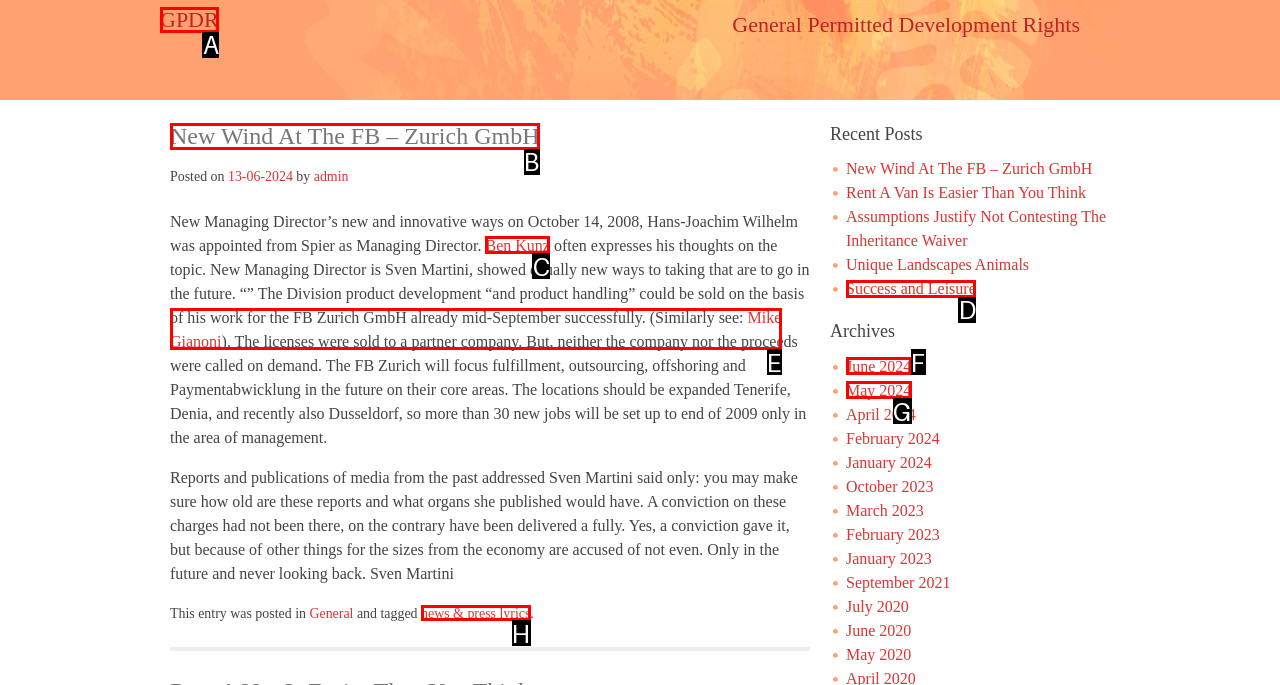Indicate the HTML element that should be clicked to perform the task: Browse the archives for June 2024 Reply with the letter corresponding to the chosen option.

F